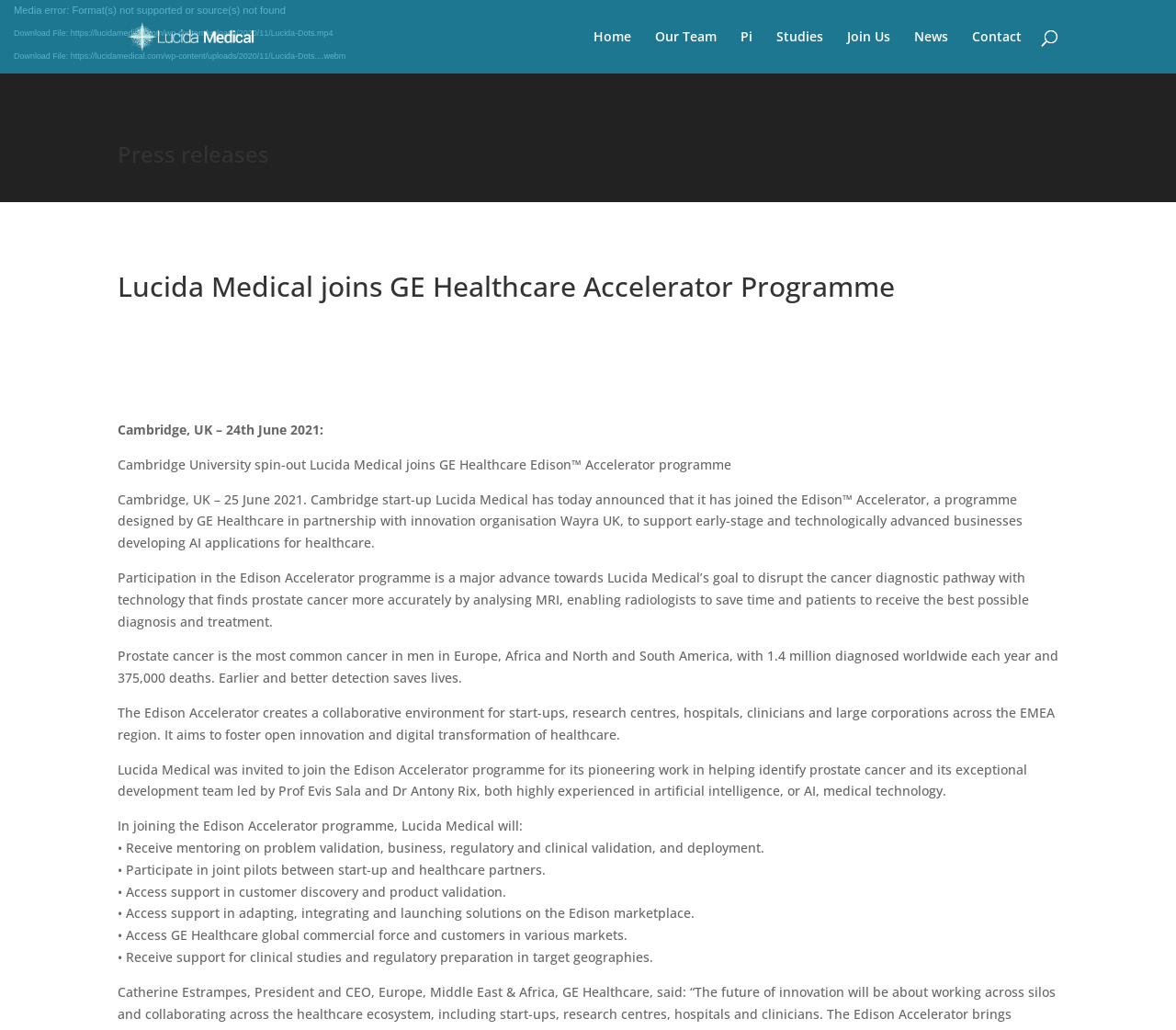Locate the bounding box coordinates of the element I should click to achieve the following instruction: "Click on the 'HOME' link".

None